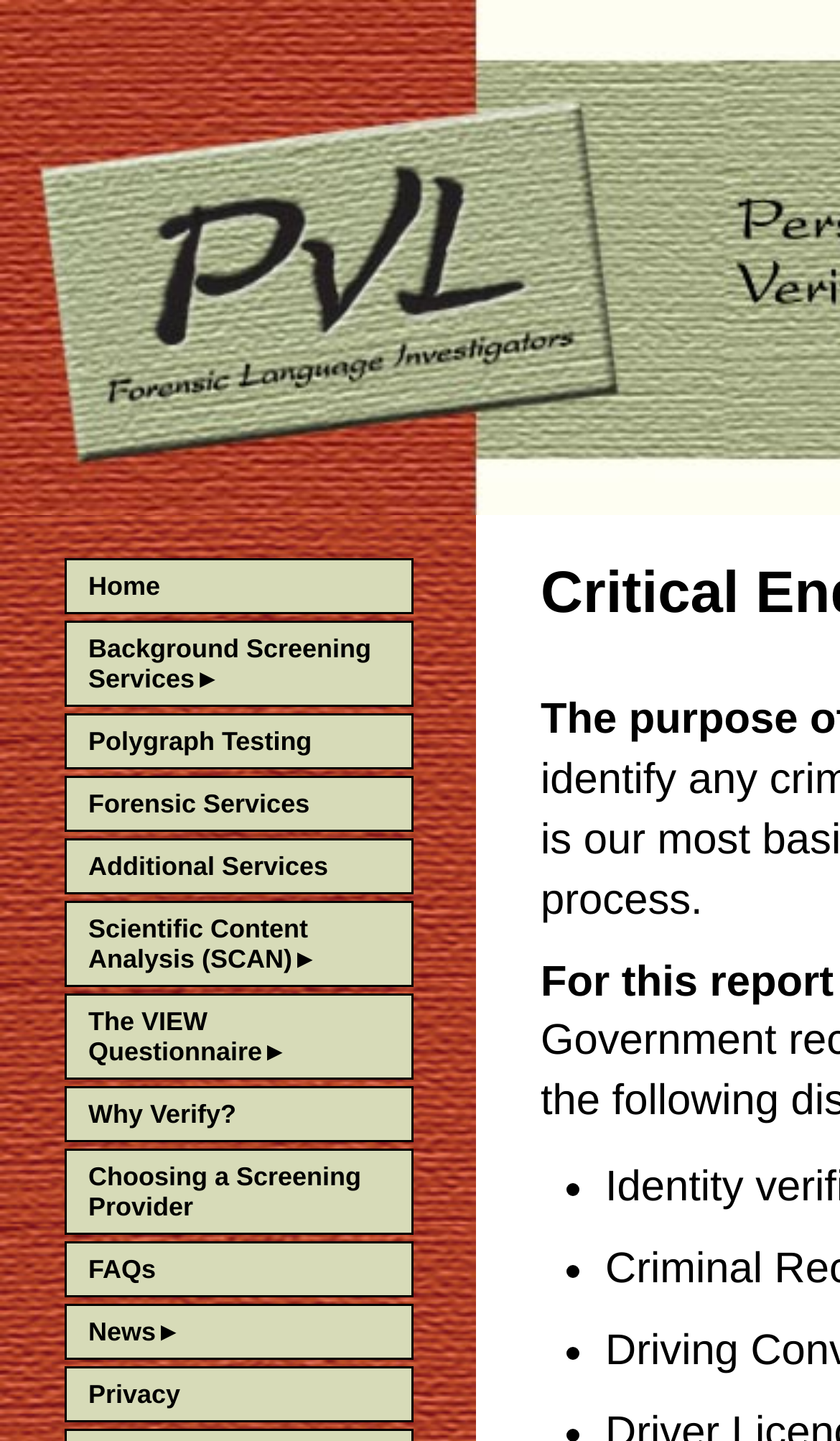Answer the following query concisely with a single word or phrase:
What is the purpose of the VIEW Questionnaire?

Unknown